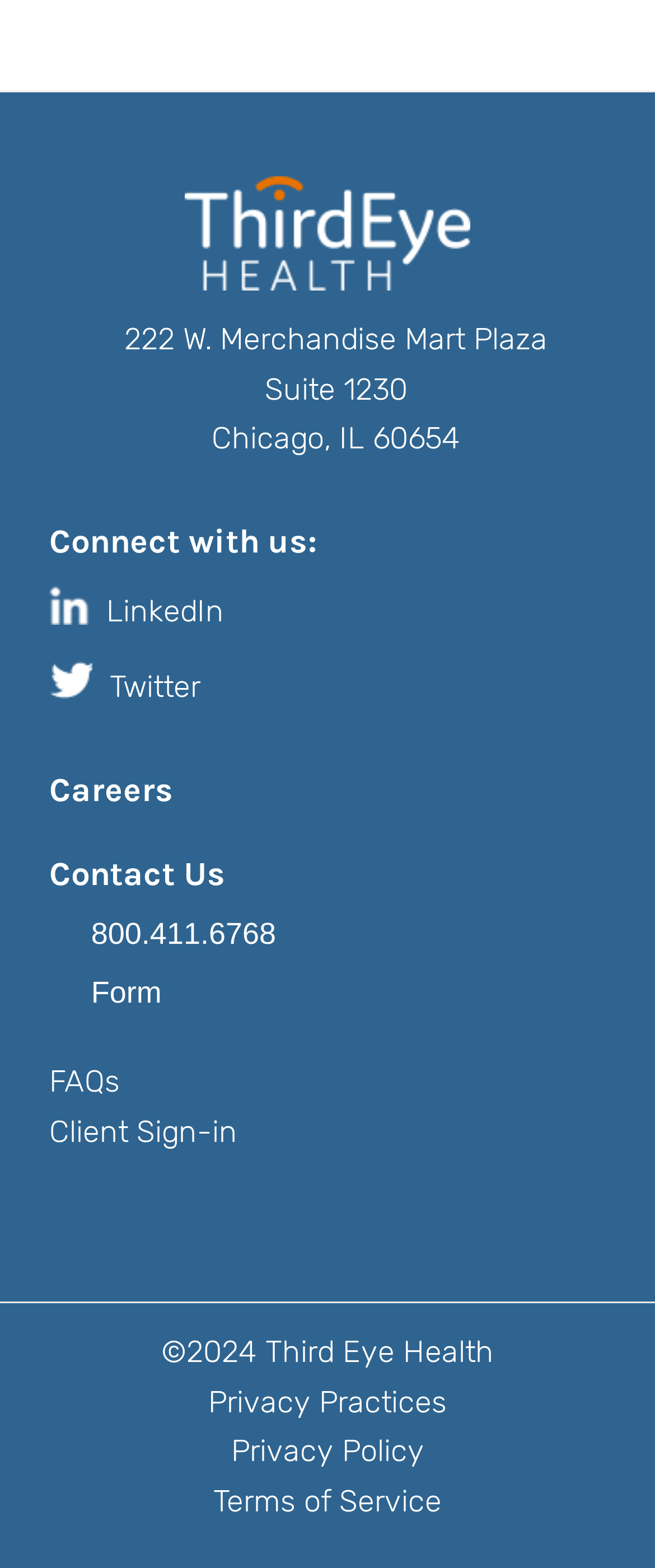Locate the bounding box coordinates of the element that needs to be clicked to carry out the instruction: "View LinkedIn profile". The coordinates should be given as four float numbers ranging from 0 to 1, i.e., [left, top, right, bottom].

[0.162, 0.378, 0.342, 0.401]